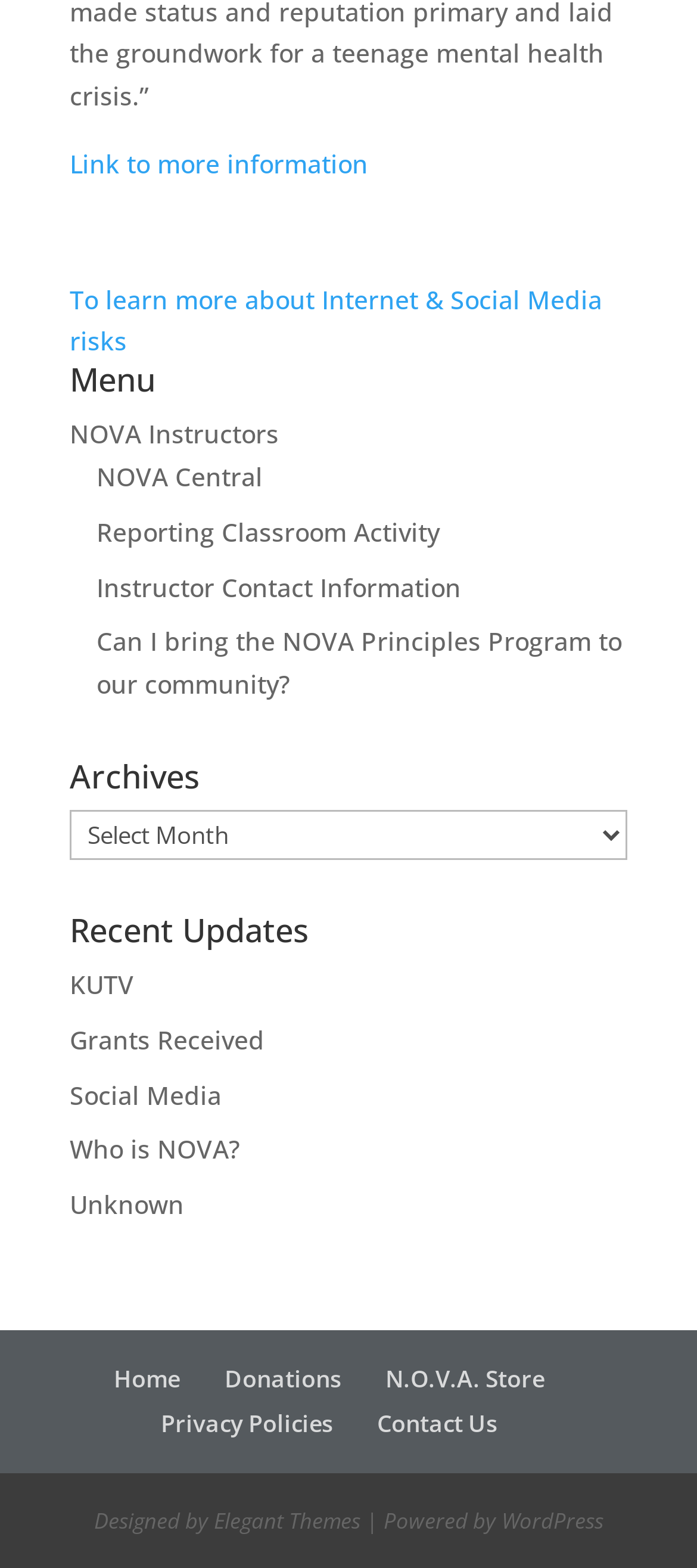Please indicate the bounding box coordinates for the clickable area to complete the following task: "Check Recent Updates". The coordinates should be specified as four float numbers between 0 and 1, i.e., [left, top, right, bottom].

[0.1, 0.583, 0.9, 0.615]